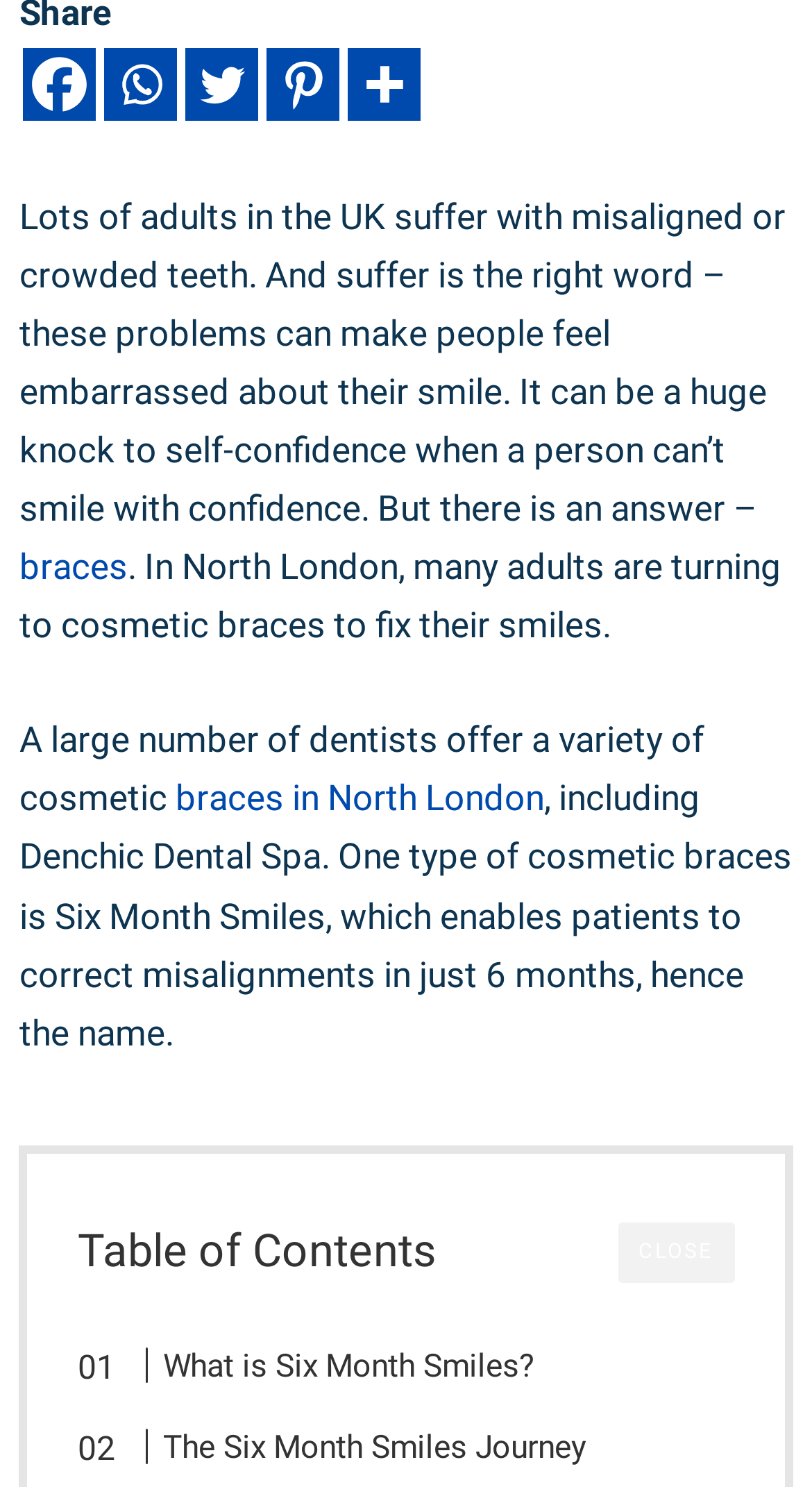Can you find the bounding box coordinates of the area I should click to execute the following instruction: "Click on Facebook"?

[0.029, 0.032, 0.118, 0.081]